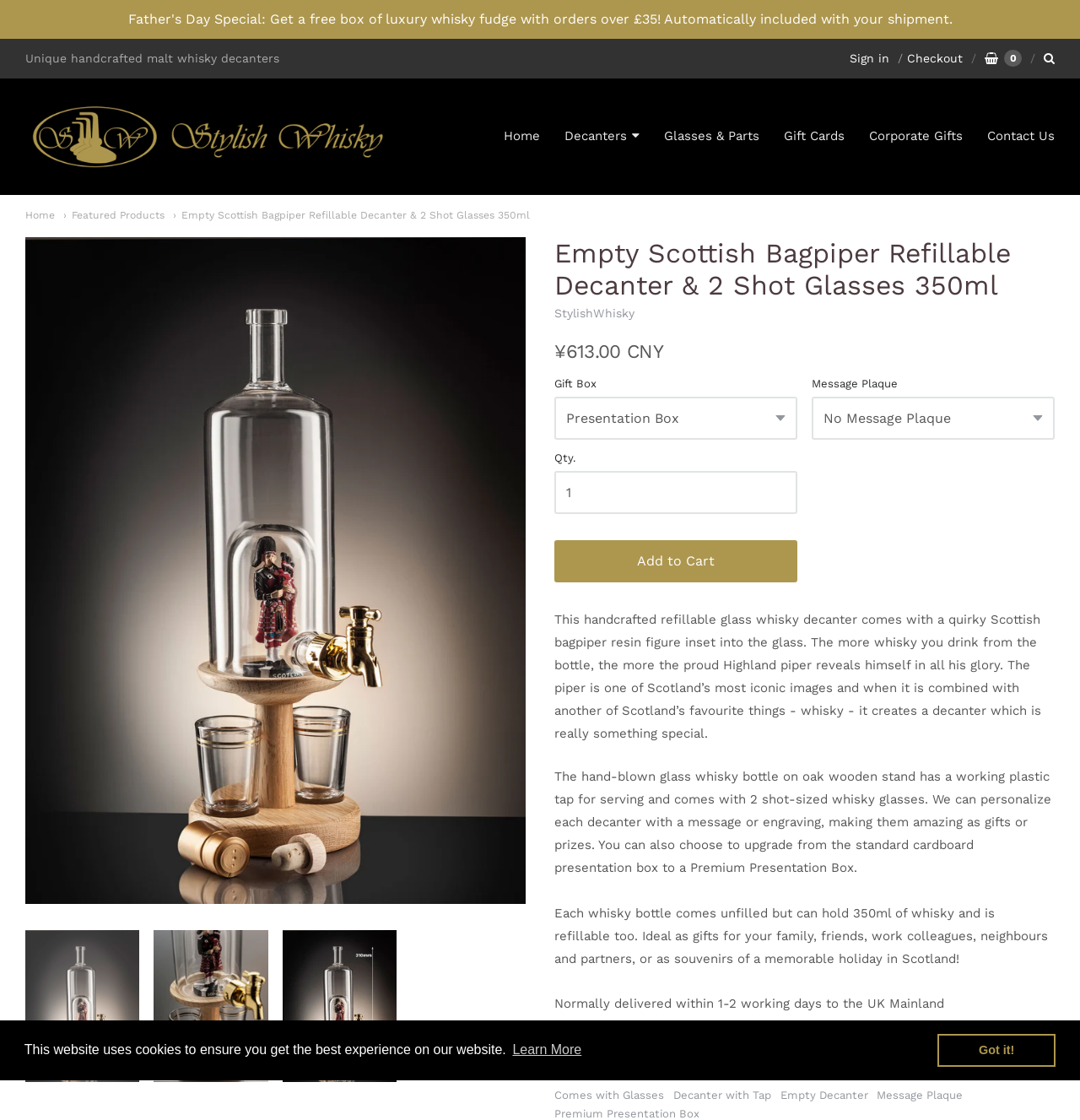Pinpoint the bounding box coordinates of the element that must be clicked to accomplish the following instruction: "View product details". The coordinates should be in the format of four float numbers between 0 and 1, i.e., [left, top, right, bottom].

[0.16, 0.187, 0.491, 0.197]